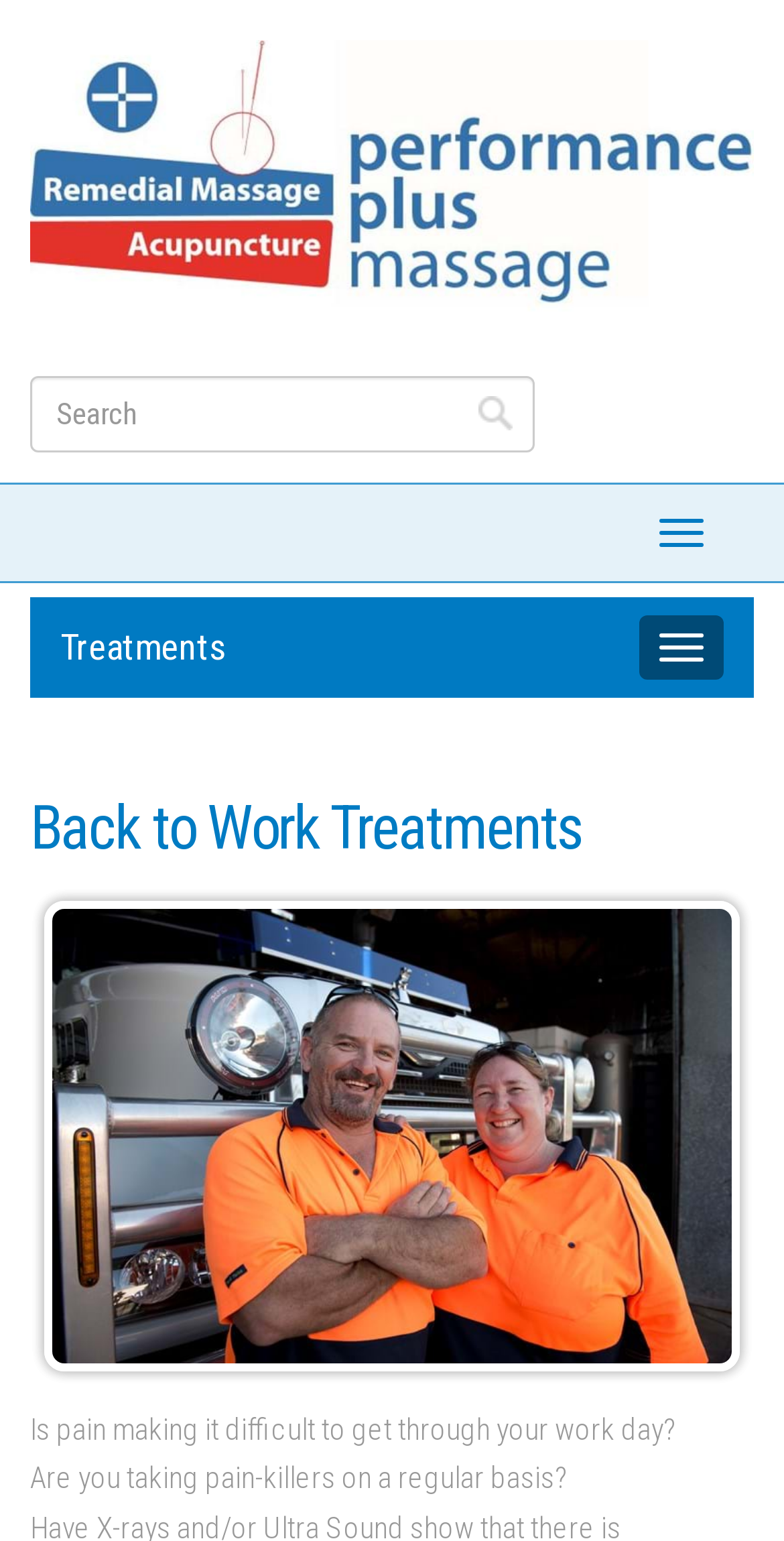Provide the bounding box coordinates of the HTML element this sentence describes: "name="query" placeholder="Search"".

[0.038, 0.244, 0.682, 0.293]